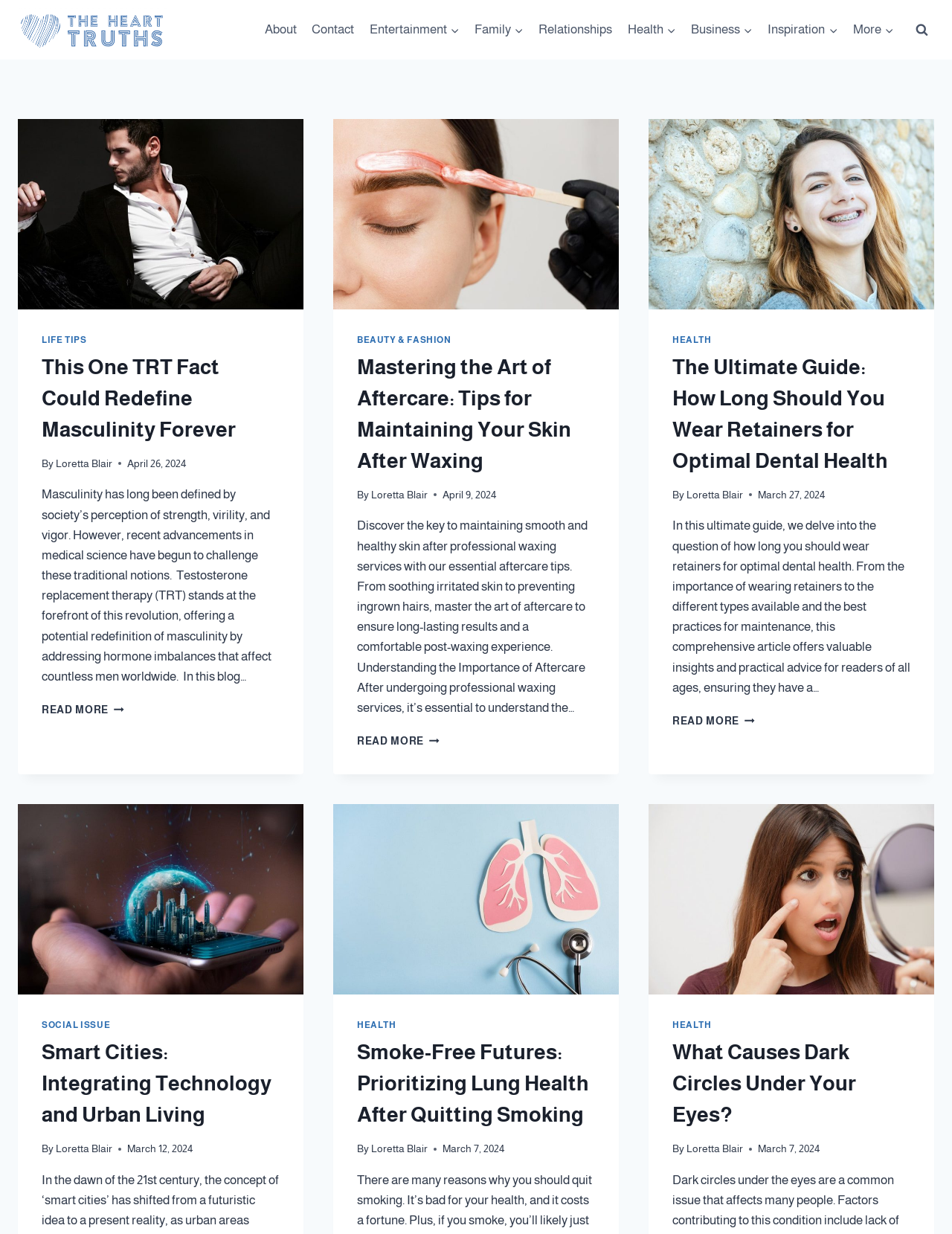Who is the author of the second article?
Look at the image and respond to the question as thoroughly as possible.

I examined the second article element [64] and found the link 'Loretta Blair' inside the StaticText element, which is the author of the article.